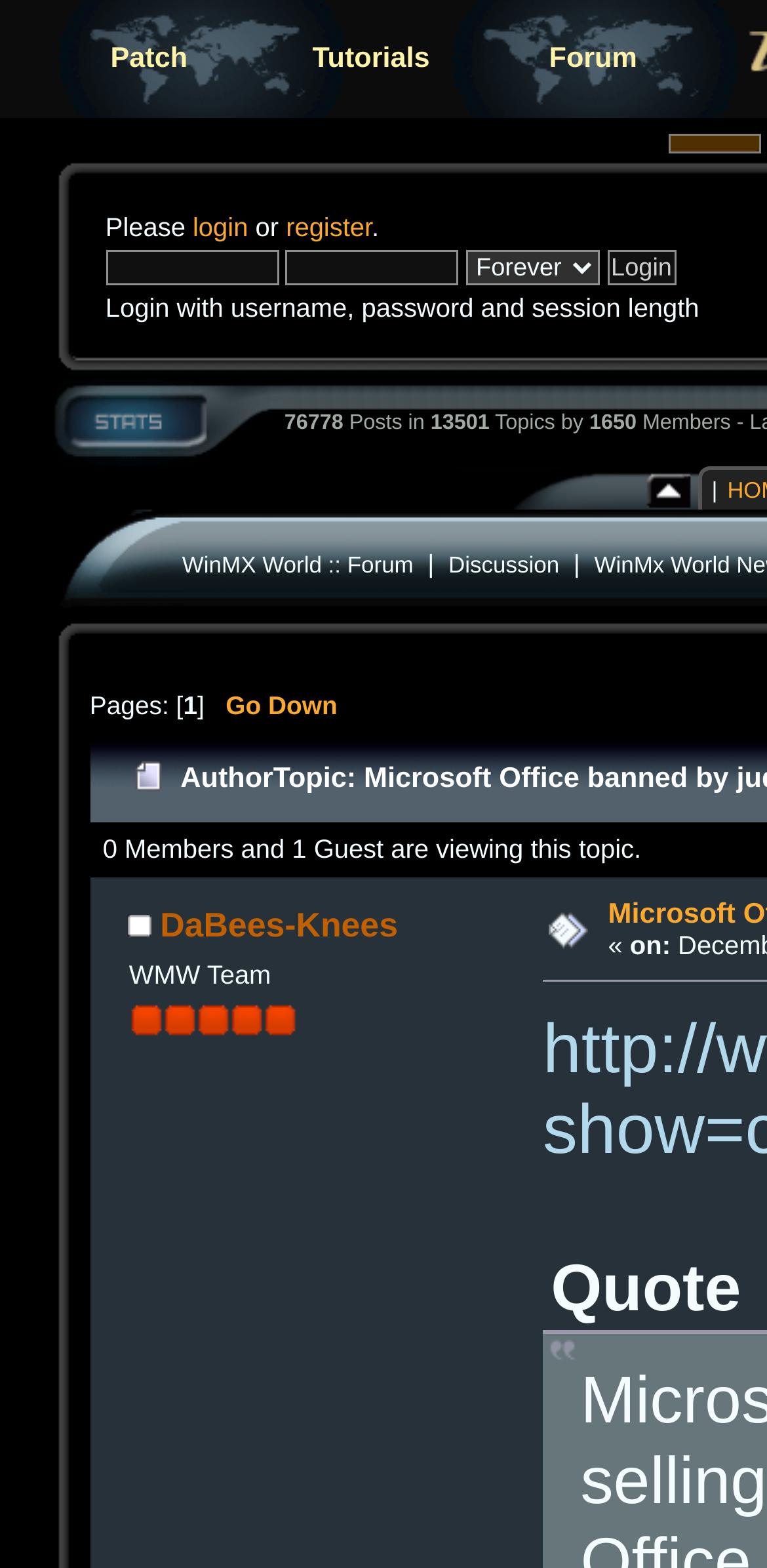Use one word or a short phrase to answer the question provided: 
What is the name of the forum?

WinMX World